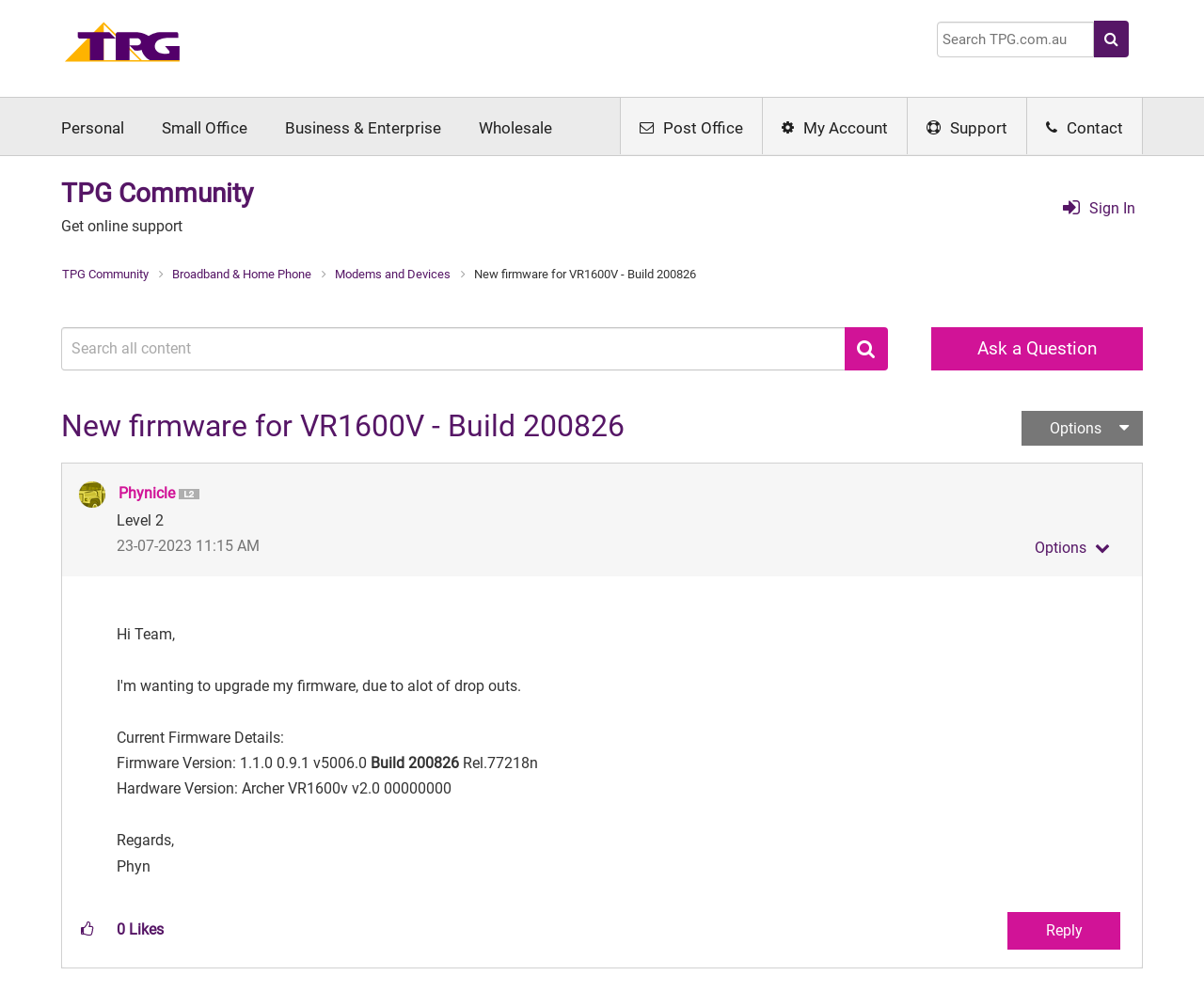Extract the bounding box coordinates for the UI element described as: "Earnings of Aboriginal peoples".

None